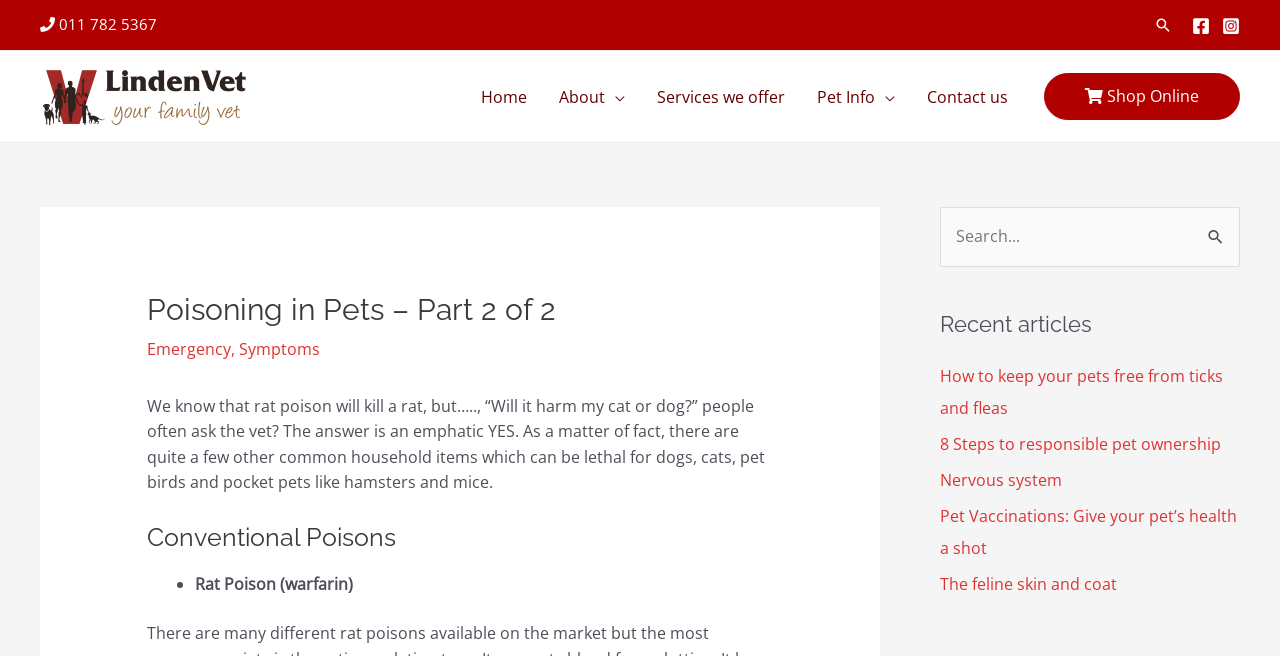Find the bounding box coordinates for the area you need to click to carry out the instruction: "Shop online". The coordinates should be four float numbers between 0 and 1, indicated as [left, top, right, bottom].

[0.816, 0.131, 0.969, 0.161]